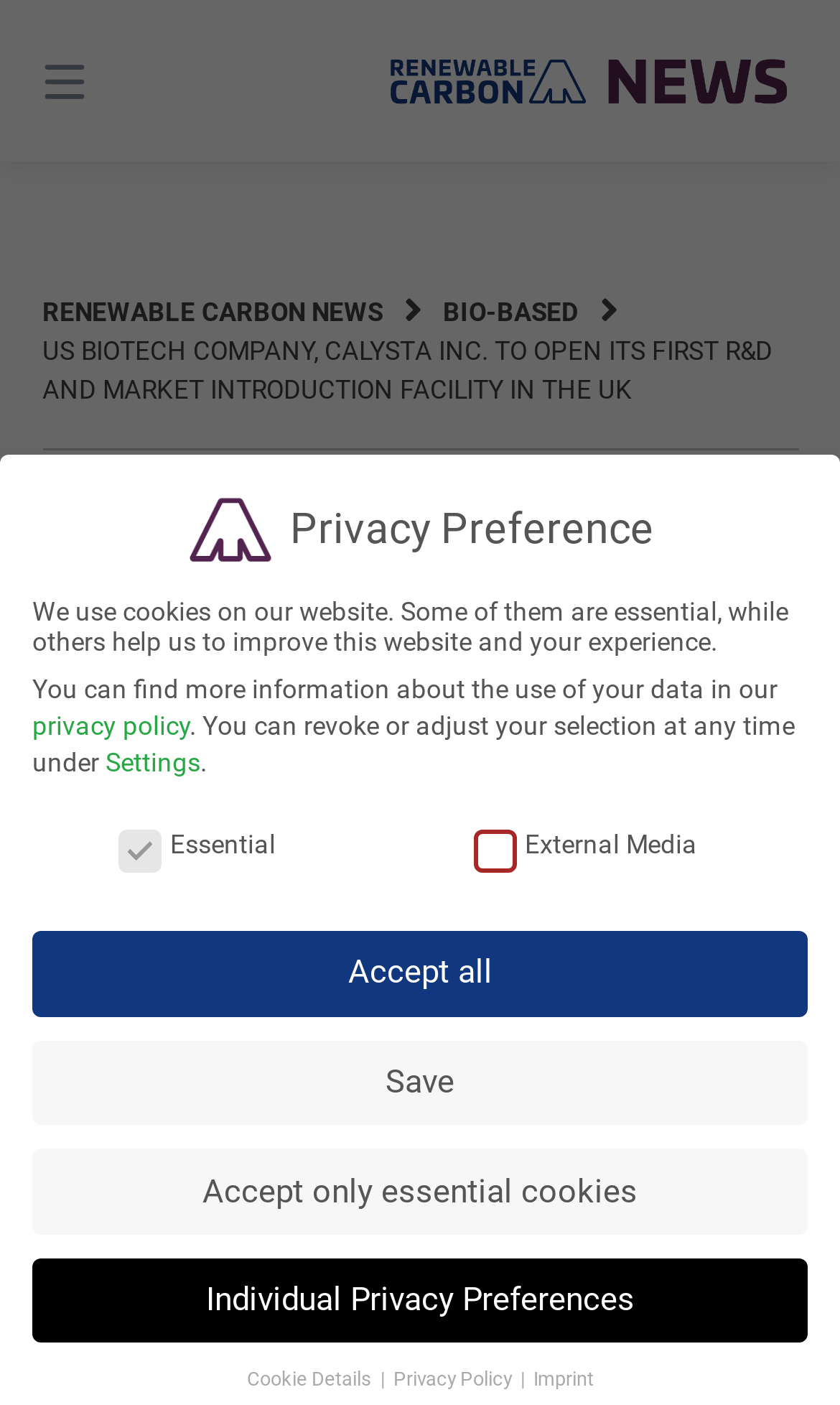Show the bounding box coordinates for the element that needs to be clicked to execute the following instruction: "View 'Renewable Carbon News - Logo'". Provide the coordinates in the form of four float numbers between 0 and 1, i.e., [left, top, right, bottom].

[0.455, 0.037, 0.95, 0.078]